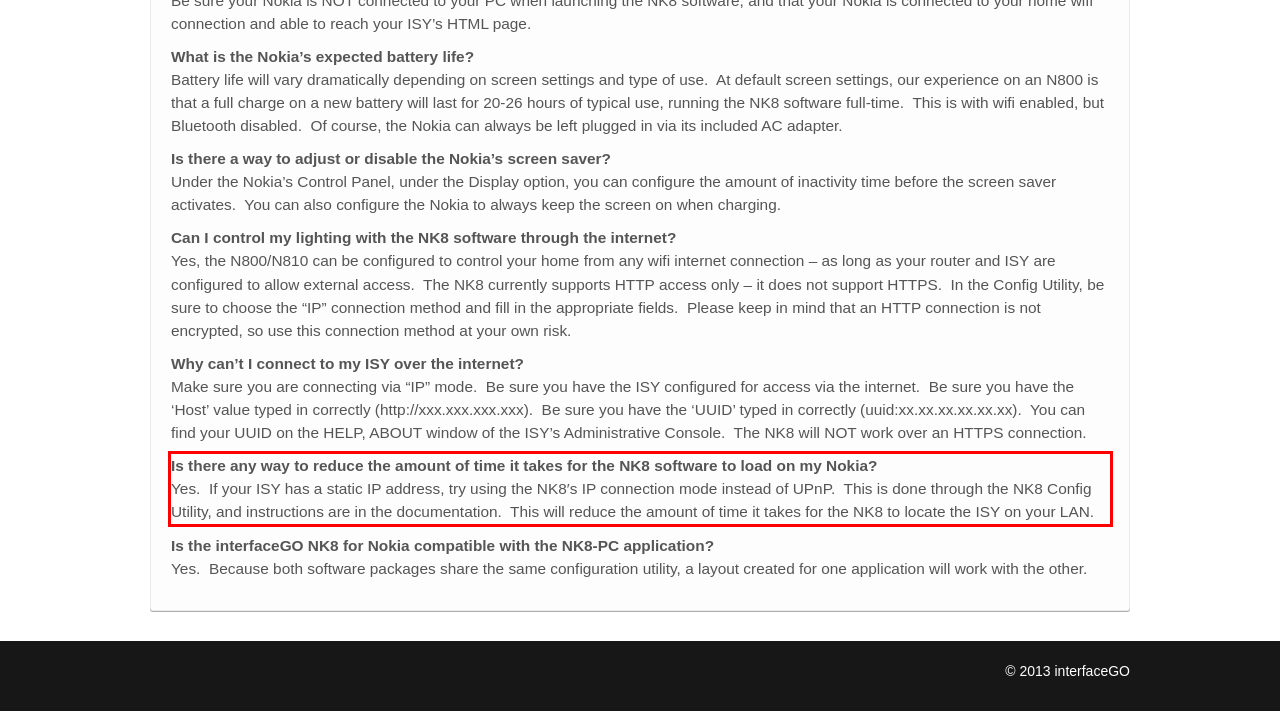You are given a screenshot showing a webpage with a red bounding box. Perform OCR to capture the text within the red bounding box.

Is there any way to reduce the amount of time it takes for the NK8 software to load on my Nokia? Yes. If your ISY has a static IP address, try using the NK8′s IP connection mode instead of UPnP. This is done through the NK8 Config Utility, and instructions are in the documentation. This will reduce the amount of time it takes for the NK8 to locate the ISY on your LAN.